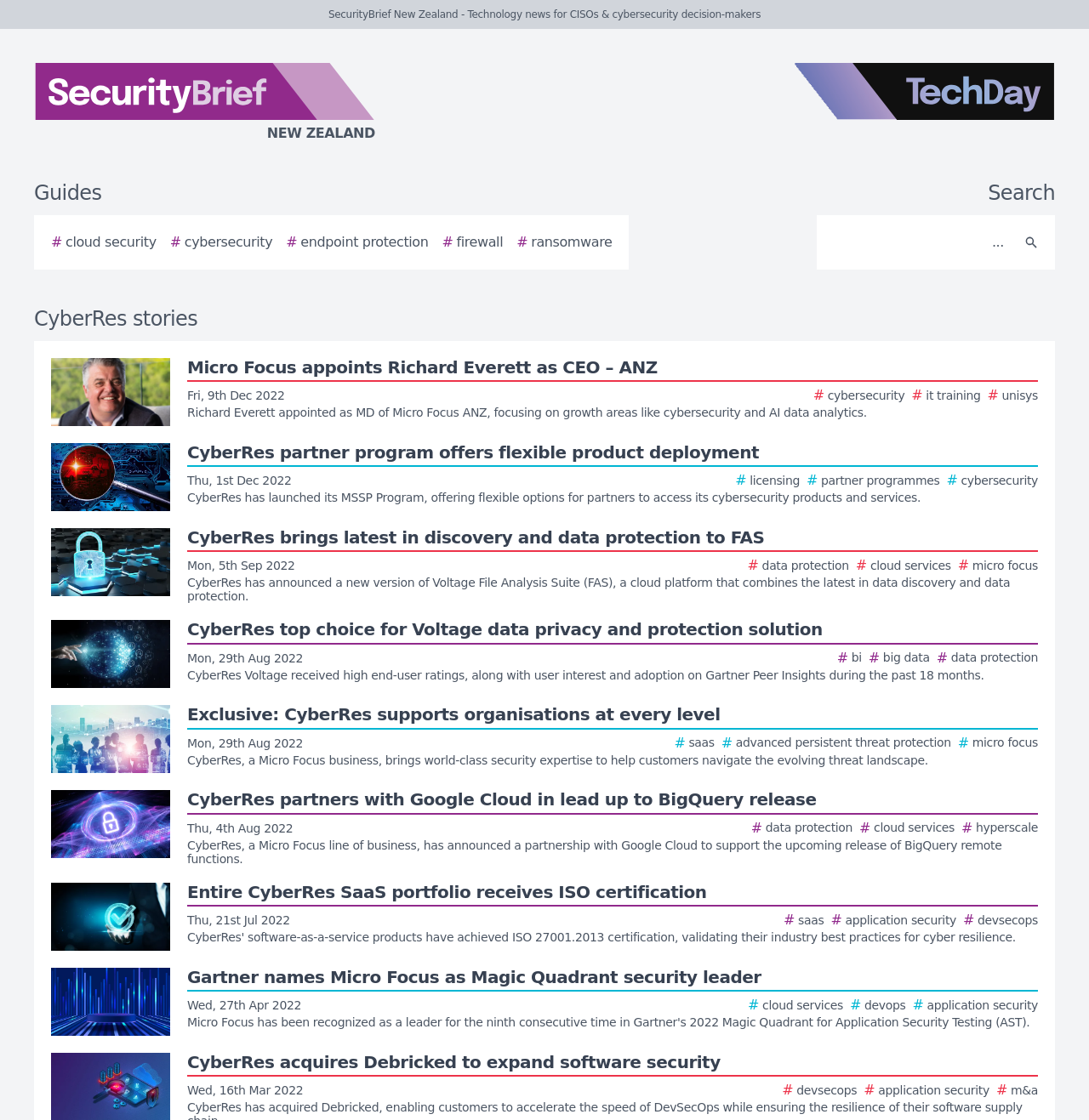Please predict the bounding box coordinates of the element's region where a click is necessary to complete the following instruction: "View CyberRes partner program details". The coordinates should be represented by four float numbers between 0 and 1, i.e., [left, top, right, bottom].

[0.047, 0.396, 0.953, 0.456]